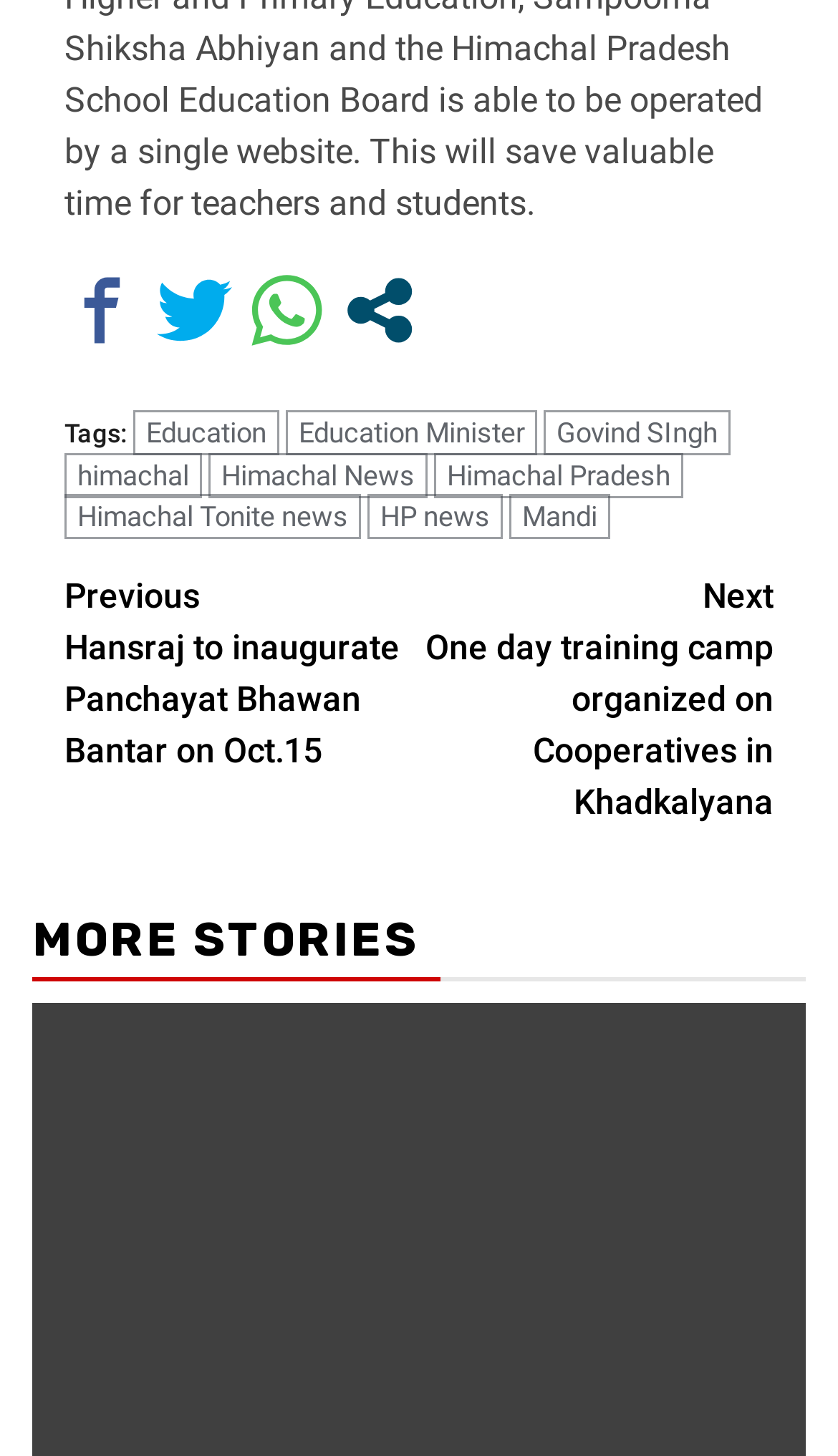Can you specify the bounding box coordinates of the area that needs to be clicked to fulfill the following instruction: "View the privacy policy"?

None